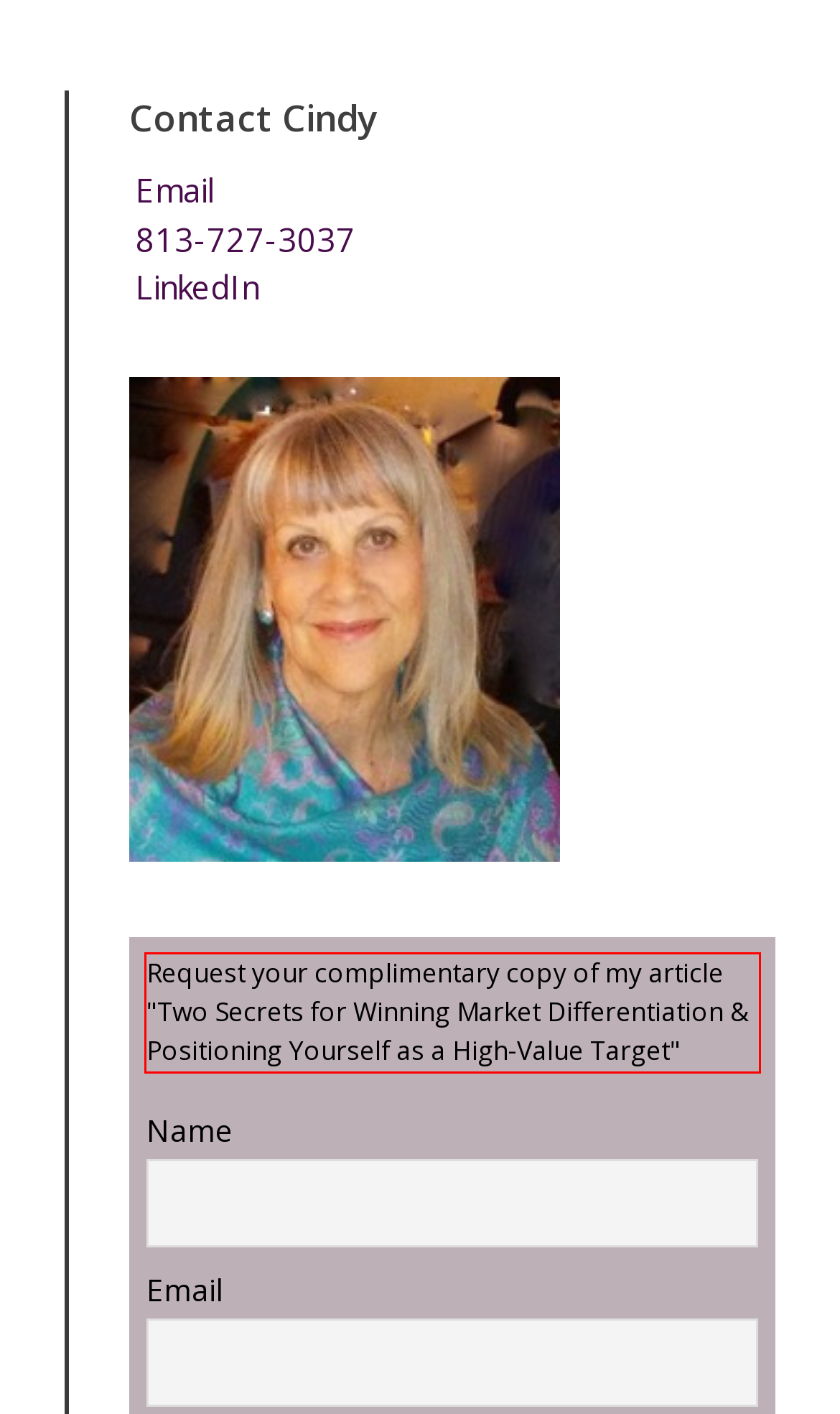Please analyze the provided webpage screenshot and perform OCR to extract the text content from the red rectangle bounding box.

Request your complimentary copy of my article "Two Secrets for Winning Market Differentiation & Positioning Yourself as a High-Value Target"